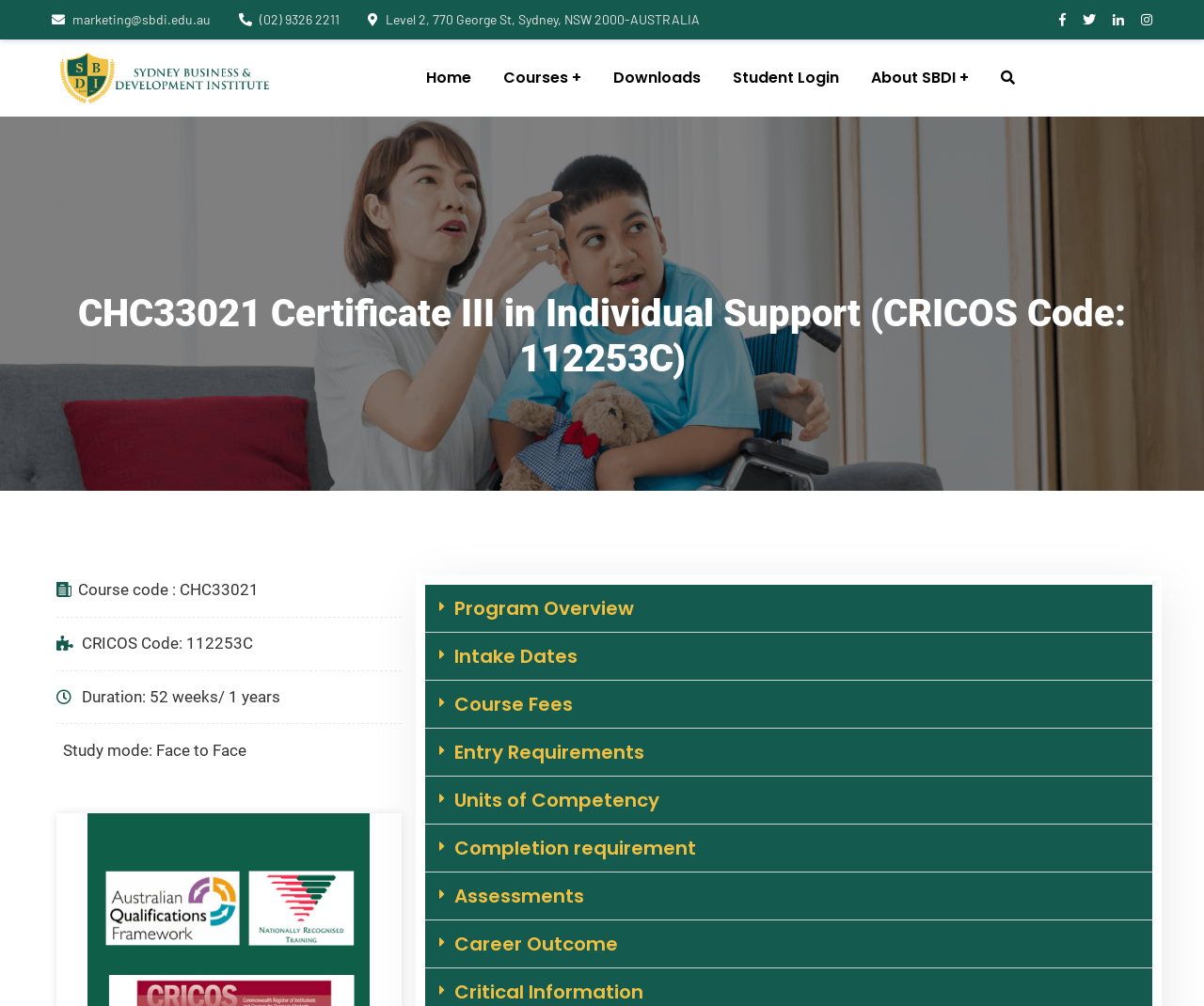What are the open hours of the institute?
Please give a detailed and elaborate answer to the question.

The open hours can be found in the StaticText 'Monday – Friday: 9 am – 5 pm'.